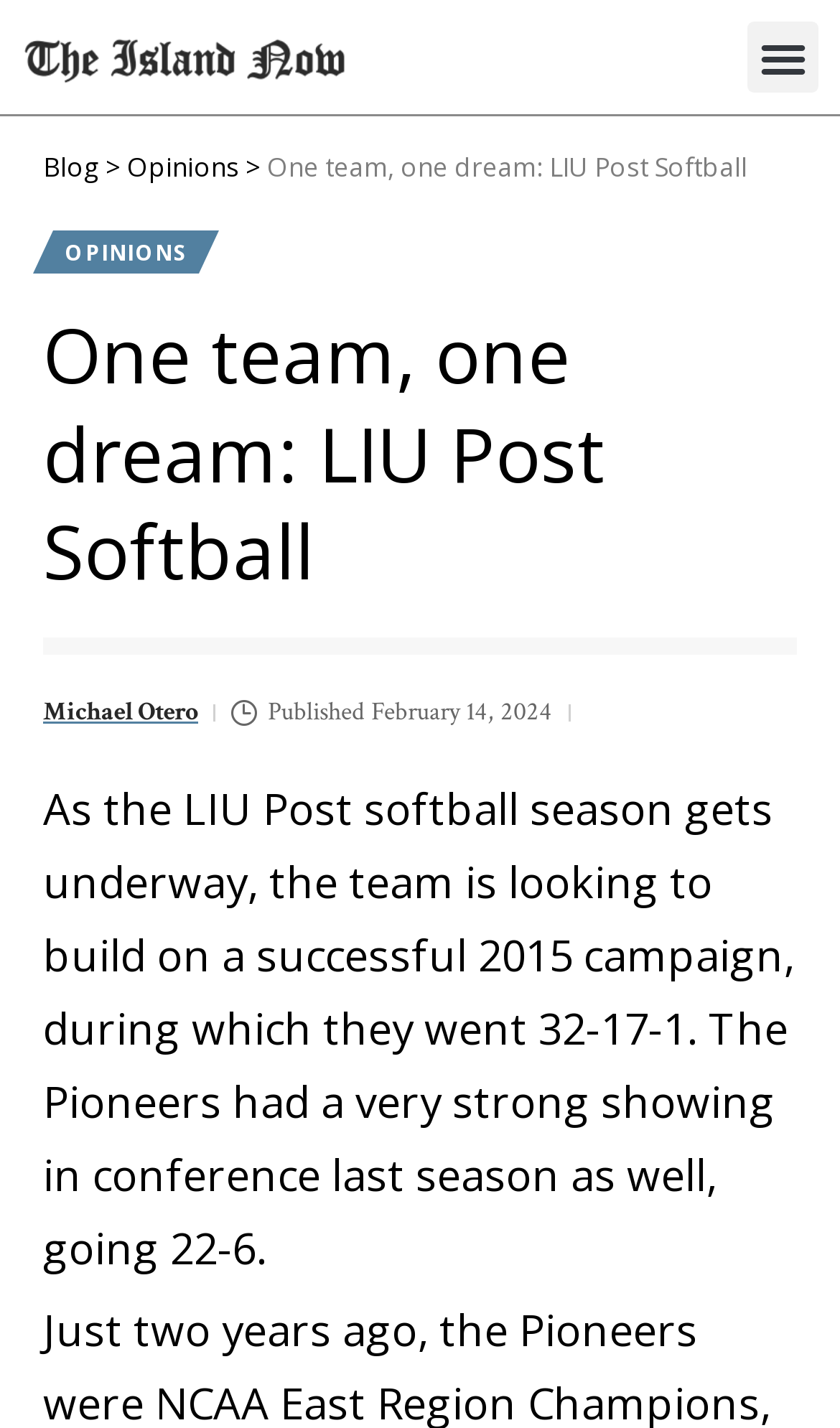What is the main heading of this webpage? Please extract and provide it.

One team, one dream: LIU Post Softball